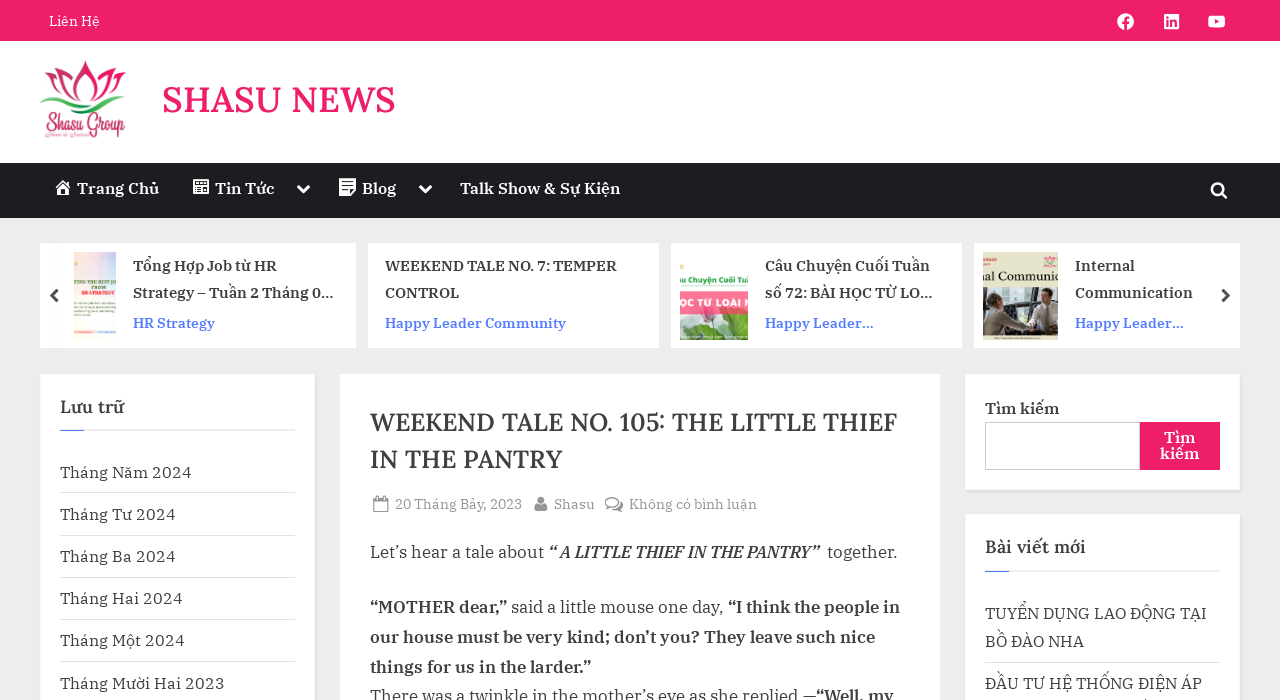Give a detailed account of the webpage, highlighting key information.

The webpage is a news article page from SHASU NEWS, with a focus on a specific article titled "WEEKEND TALE NO. 105: THE LITTLE THIEF IN THE PANTRY". 

At the top of the page, there is a navigation menu with links to social media platforms, including Facebook, LinkedIn, and YouTube. Below this, there is a logo and a link to the SHASU NEWS homepage. 

To the right of the logo, there is a primary navigation menu with links to various sections of the website, including "Trang Chủ", "Tin Tức", "HR Strategy", and others. 

Below the primary navigation menu, there is a section featuring a series of links to other articles, including "WEEKEND TALE NO. 7: TEMPER CONTROL", "Câu Chuyện Cuối Tuần số 72: BÀI HỌC TỪ LOÀI NGỖNG", and others. 

The main content of the page is the article "WEEKEND TALE NO. 105: THE LITTLE THIEF IN THE PANTRY", which includes a heading, a brief introduction, and a longer passage of text. The article is accompanied by a few images. 

To the right of the article, there is a sidebar with several sections, including "Lưu trữ" (Archive), which lists links to articles from previous months, and "Bài viết mới" (New Articles), which lists links to recent articles. There is also a search box in the sidebar. 

At the bottom of the page, there are links to previous and next articles, as well as a button to toggle the search form.